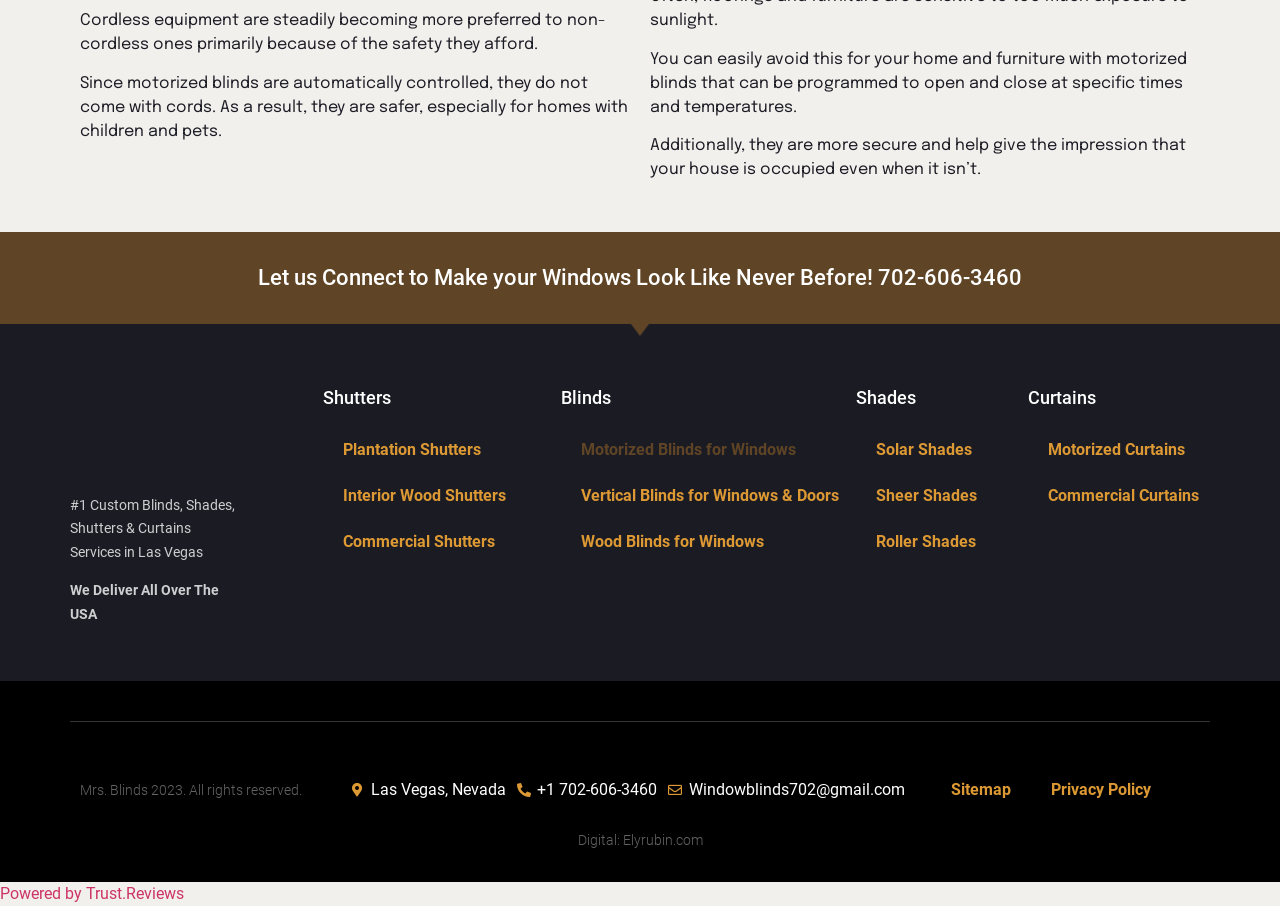Is there a phone number to contact the company? From the image, respond with a single word or brief phrase.

Yes